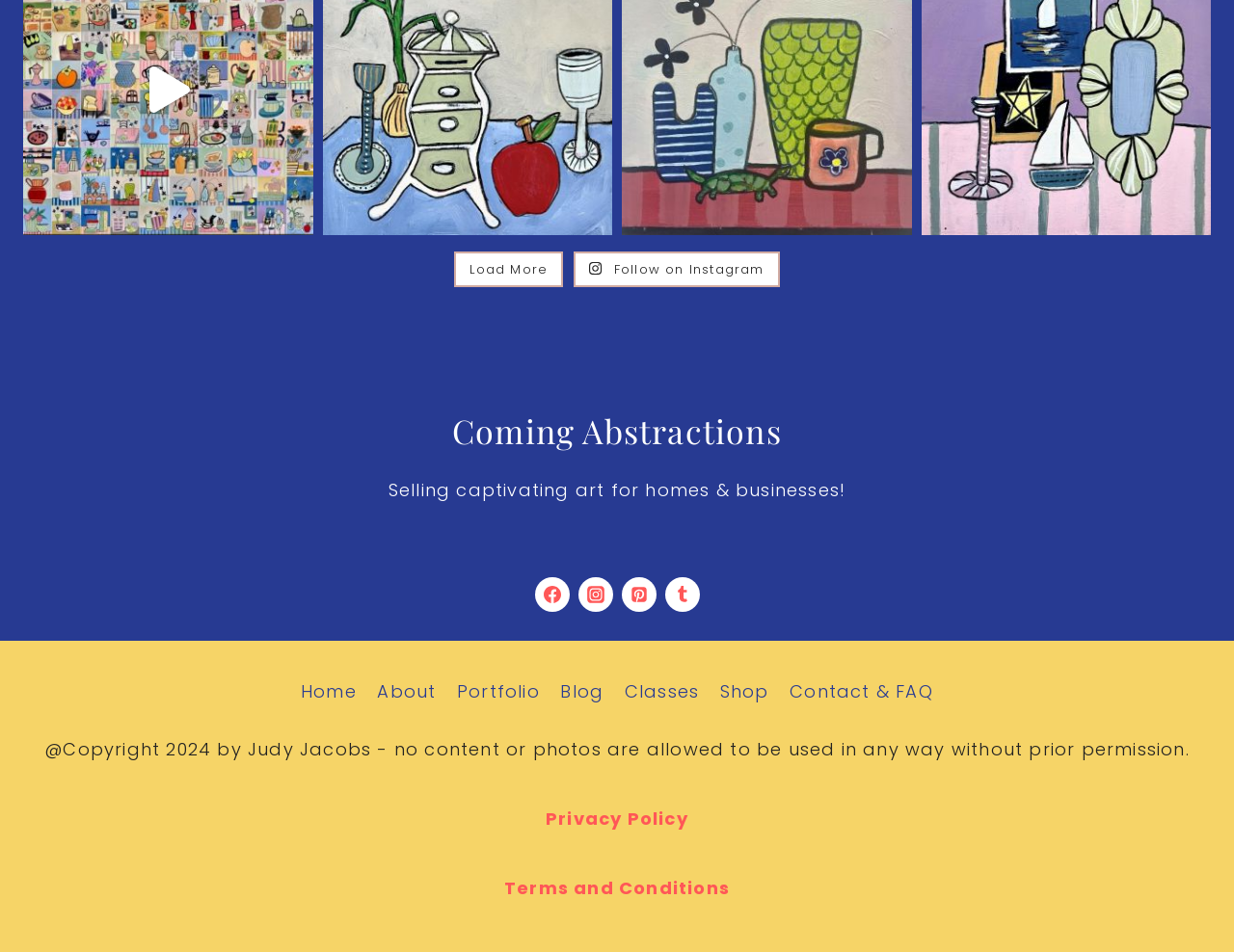Refer to the image and provide an in-depth answer to the question: 
What are the navigation options in the footer?

The footer navigation contains links to various sections of the website, including Home, About, Portfolio, Blog, Classes, Shop, and Contact & FAQ, allowing users to navigate to different parts of the website.